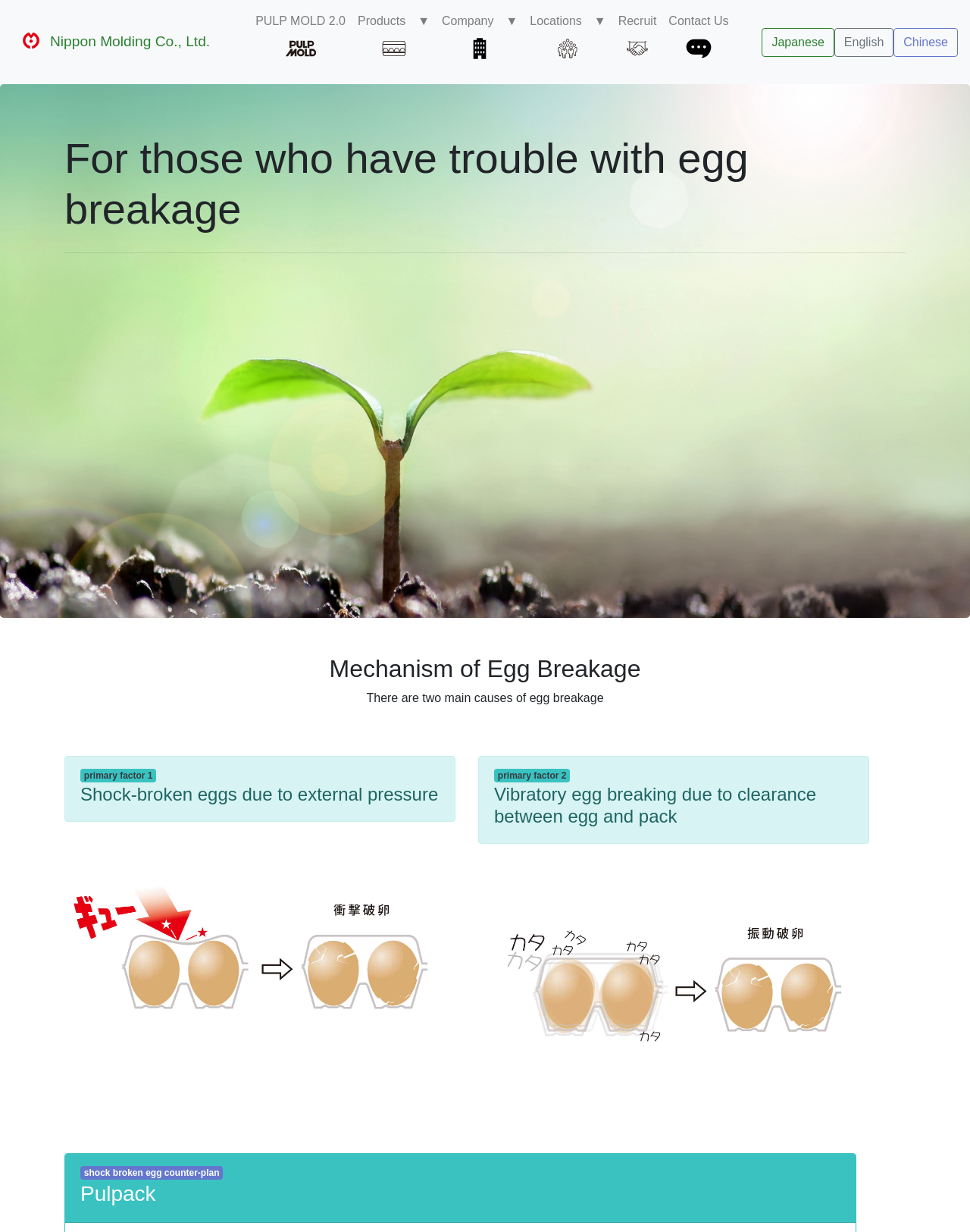Explain the webpage's layout and main content in detail.

This webpage appears to be the homepage of Nippon Molding Co., Ltd., a company that specializes in pulp molding products. At the top of the page, there is a navigation menu with links to various sections, including "Products", "Company", "Locations", and "Recruit", as well as a "Contact Us" link. To the right of the navigation menu, there are language selection buttons for Japanese, English, and Chinese.

Below the navigation menu, there is a heading that reads "For those who have trouble with egg breakage". This is followed by a horizontal separator line and then a heading that reads "Mechanism of Egg Breakage". 

The main content of the page is divided into two sections, each describing a primary factor that contributes to egg breakage. The first section has a heading that reads "Shock-broken eggs due to external pressure" and features an image illustrating this concept. The second section has a heading that reads "Vibratory egg breaking due to clearance between egg and pack" and also features an image.

At the bottom of the page, there is a section with a heading that reads "Pulpack", which appears to be a solution to the problem of egg breakage.